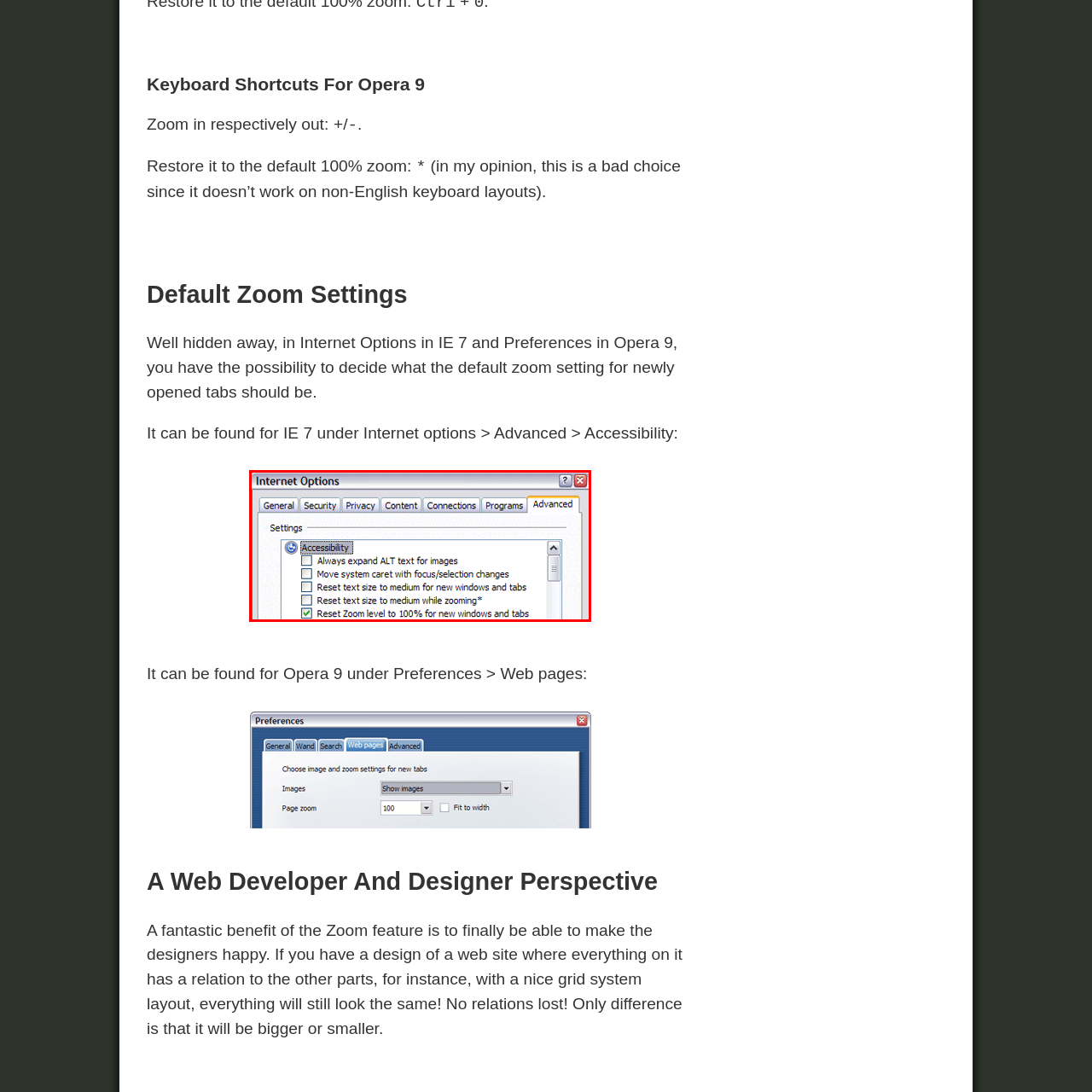What is the typical layout of Windows dialog boxes? Please look at the image within the red bounding box and provide a one-word or short-phrase answer based on what you see.

Tabs for various settings